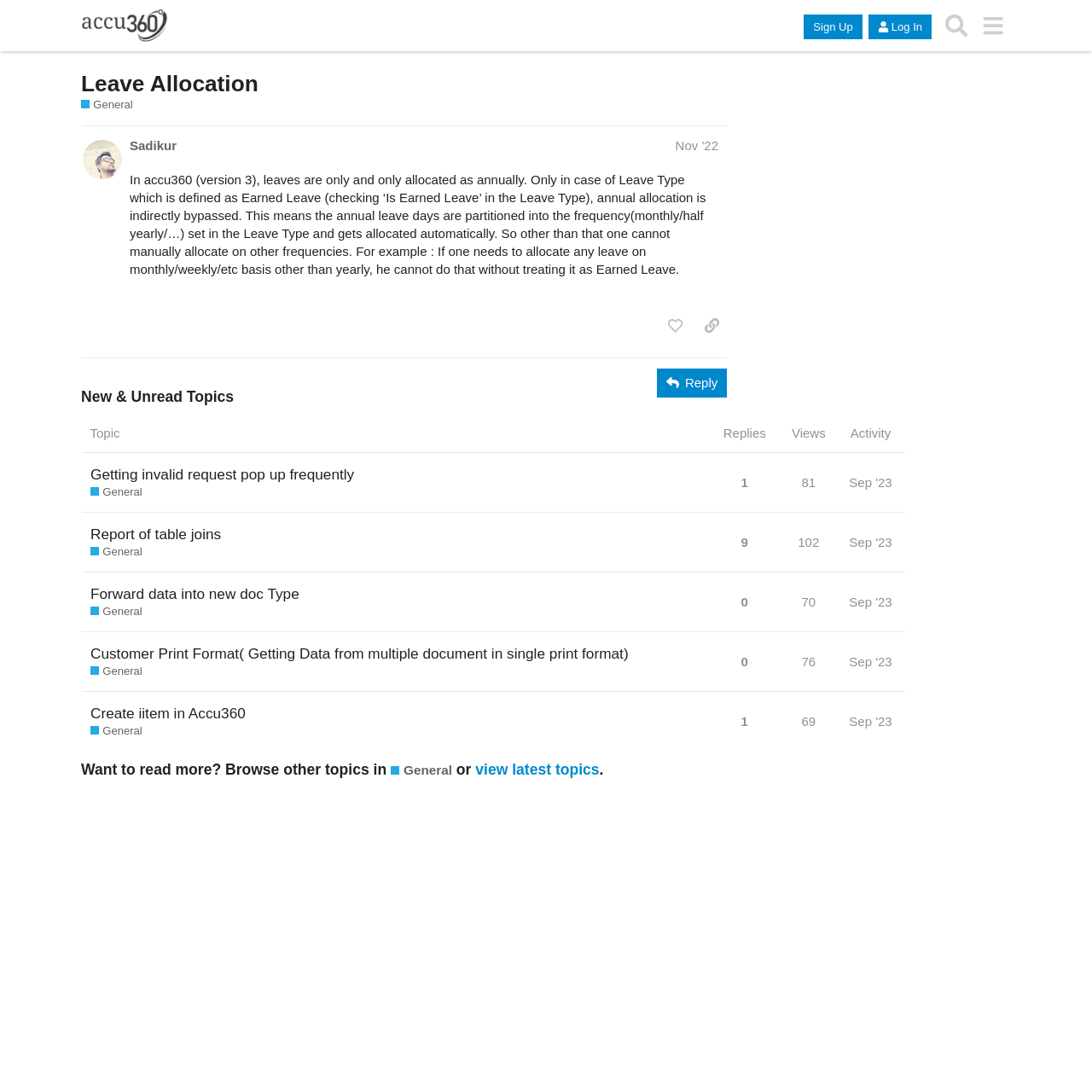Bounding box coordinates are specified in the format (top-left x, top-left y, bottom-right x, bottom-right y). All values are floating point numbers bounded between 0 and 1. Please provide the bounding box coordinate of the region this sentence describes: Create iitem in Accu360

[0.083, 0.634, 0.225, 0.673]